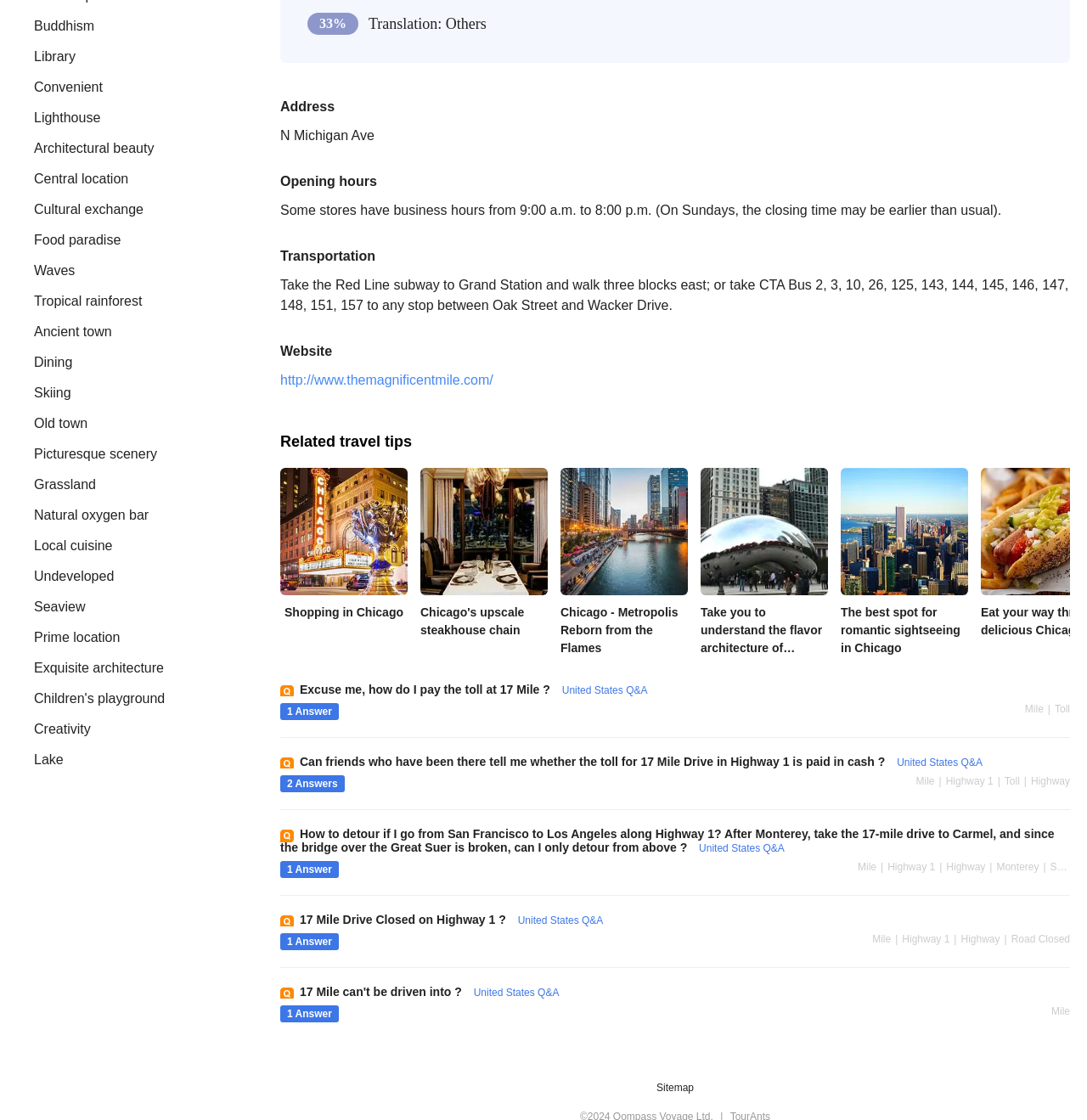What are some related travel tips?
Please answer the question with a single word or phrase, referencing the image.

Shopping in Chicago, Chicago's upscale steakhouse chain, etc.